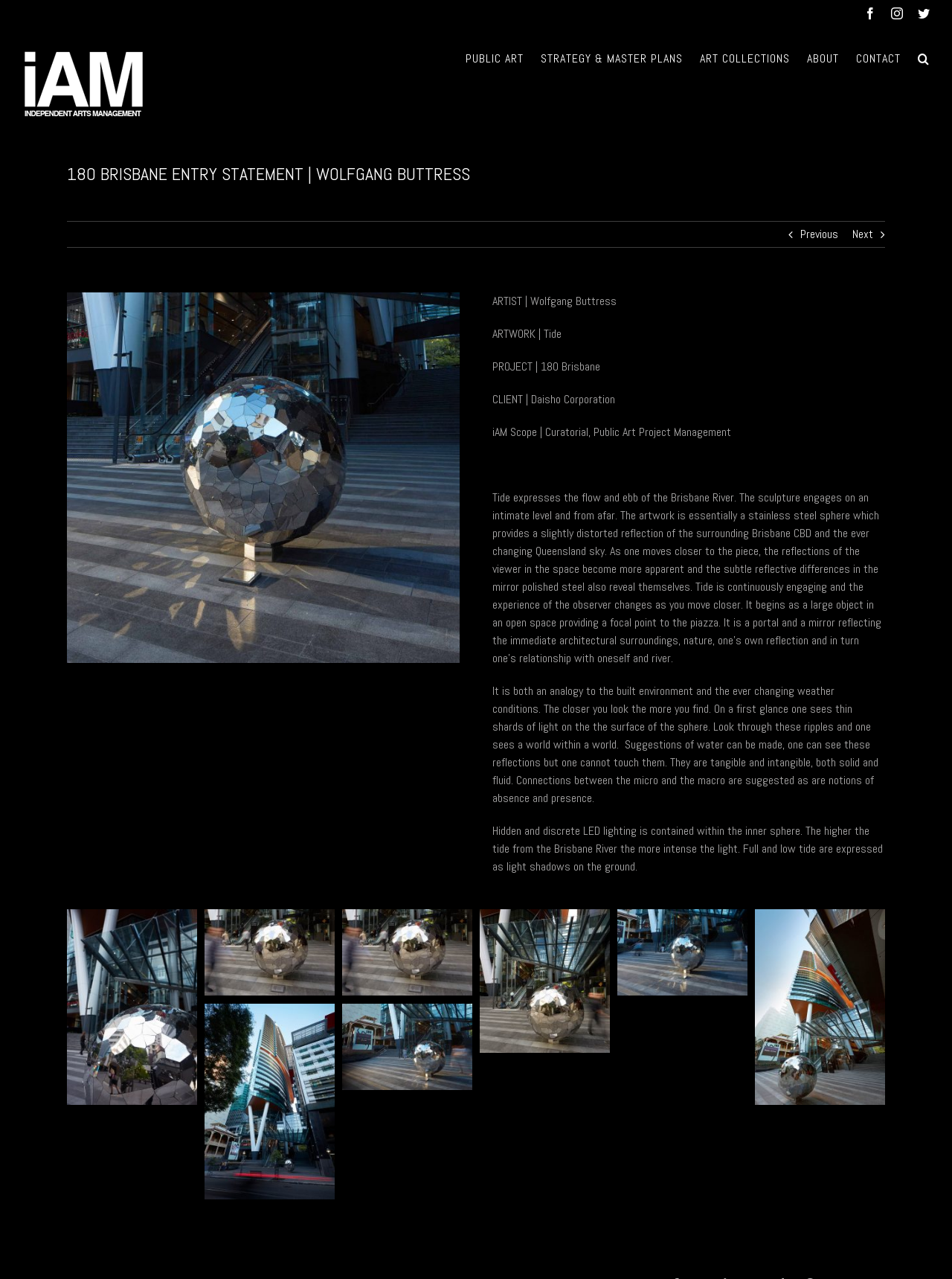Who is the artist of the artwork?
Analyze the screenshot and provide a detailed answer to the question.

The artist of the artwork is obtained from the StaticText element with the text 'ARTIST | Wolfgang Buttress'.